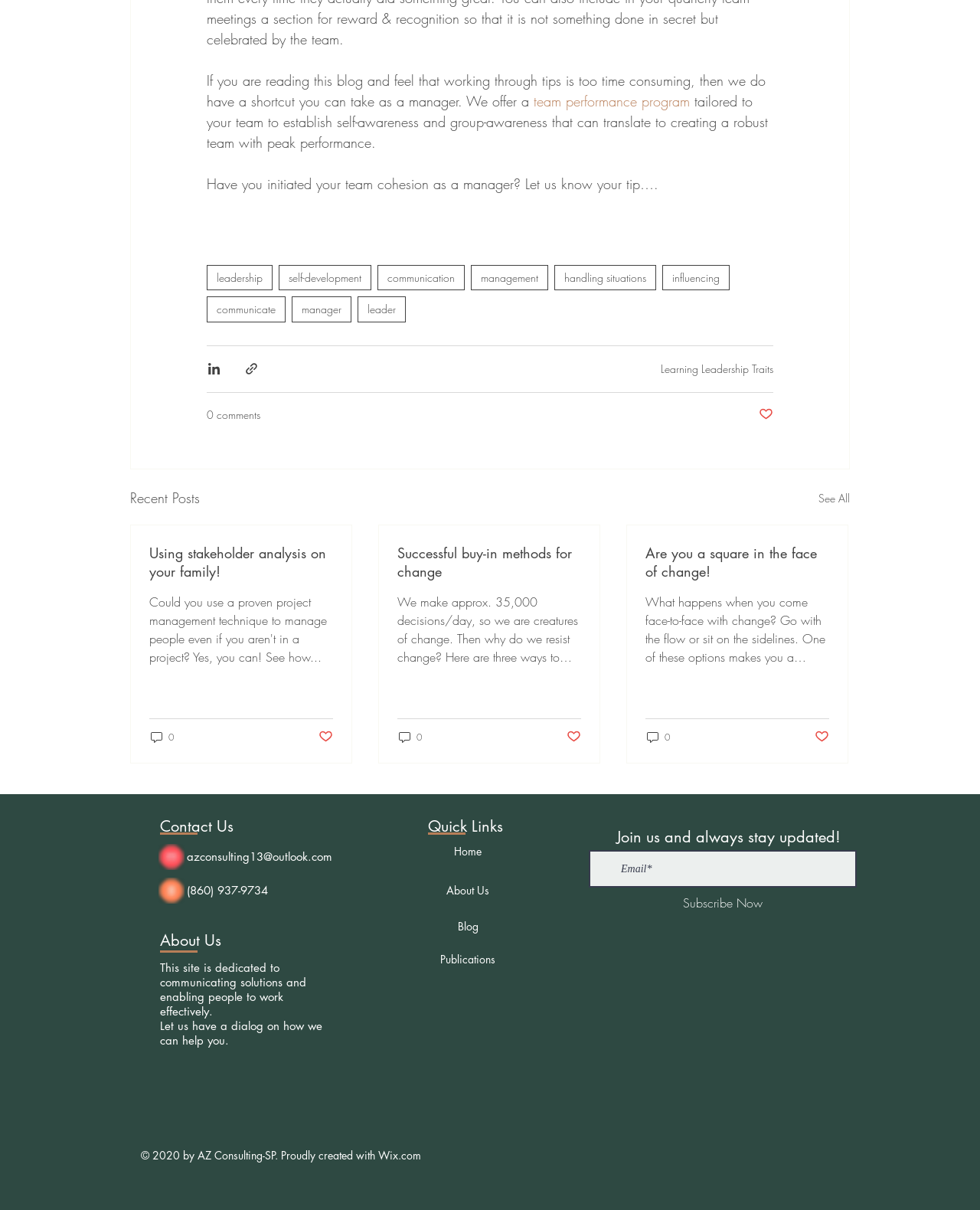Mark the bounding box of the element that matches the following description: "10 top bbb kitchen cabinets".

None